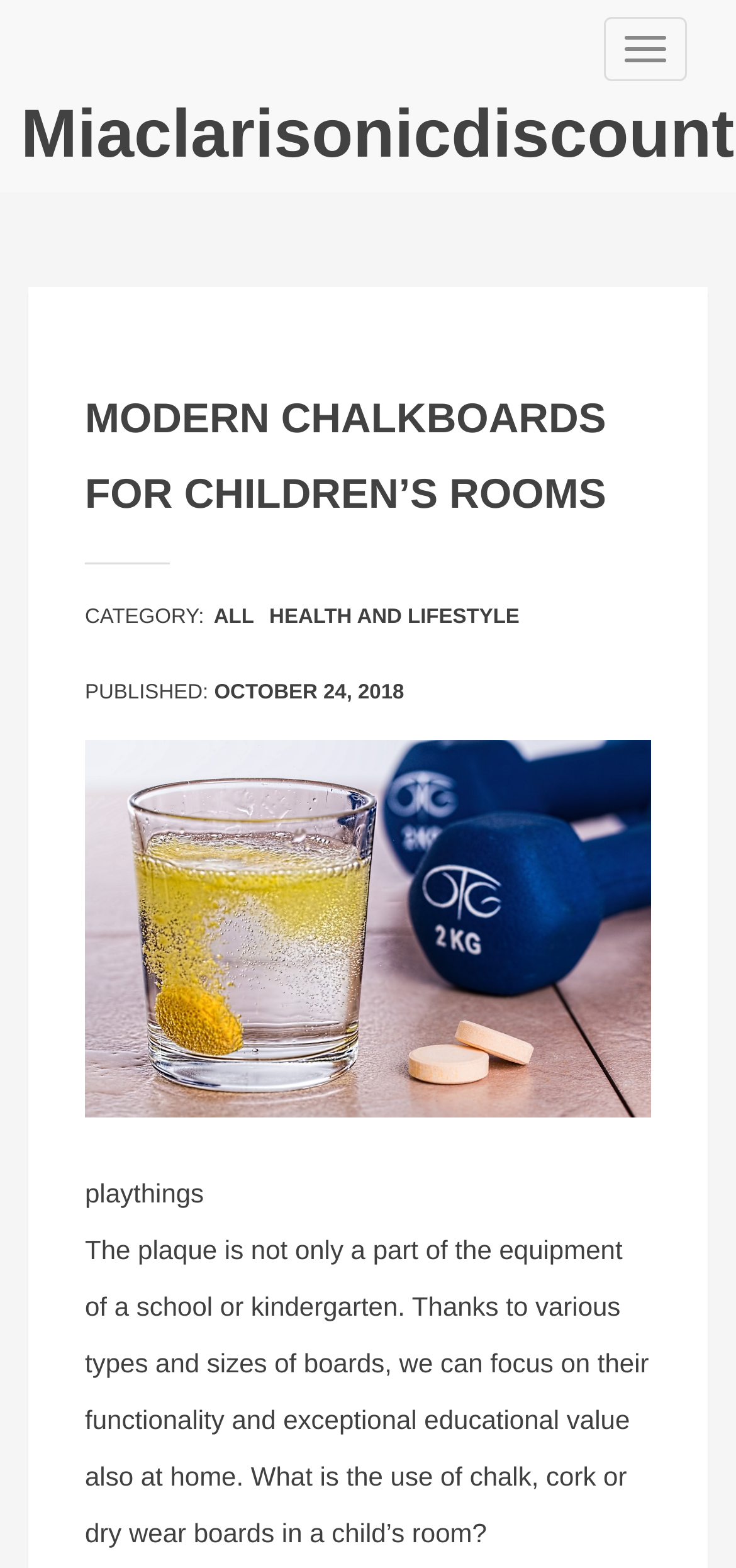Please find the bounding box coordinates (top-left x, top-left y, bottom-right x, bottom-right y) in the screenshot for the UI element described as follows: October 24, 2018

[0.291, 0.435, 0.562, 0.449]